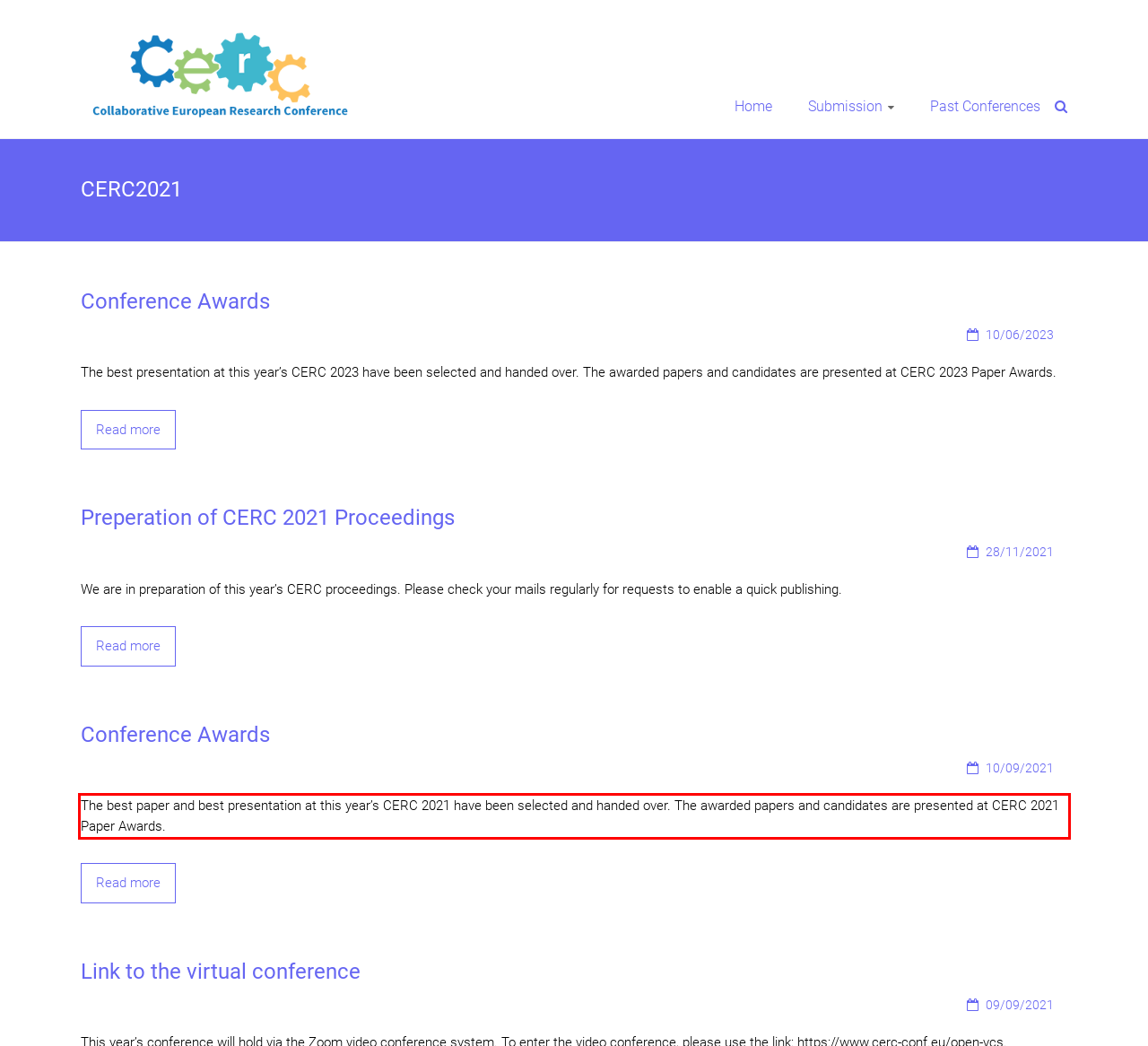Within the screenshot of a webpage, identify the red bounding box and perform OCR to capture the text content it contains.

The best paper and best presentation at this year’s CERC 2021 have been selected and handed over. The awarded papers and candidates are presented at CERC 2021 Paper Awards.